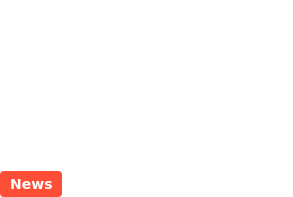Please provide a comprehensive response to the question based on the details in the image: What is the background color of the webpage?

The button is prominently displayed against a plain white background, which suggests that the background color of the webpage is white.